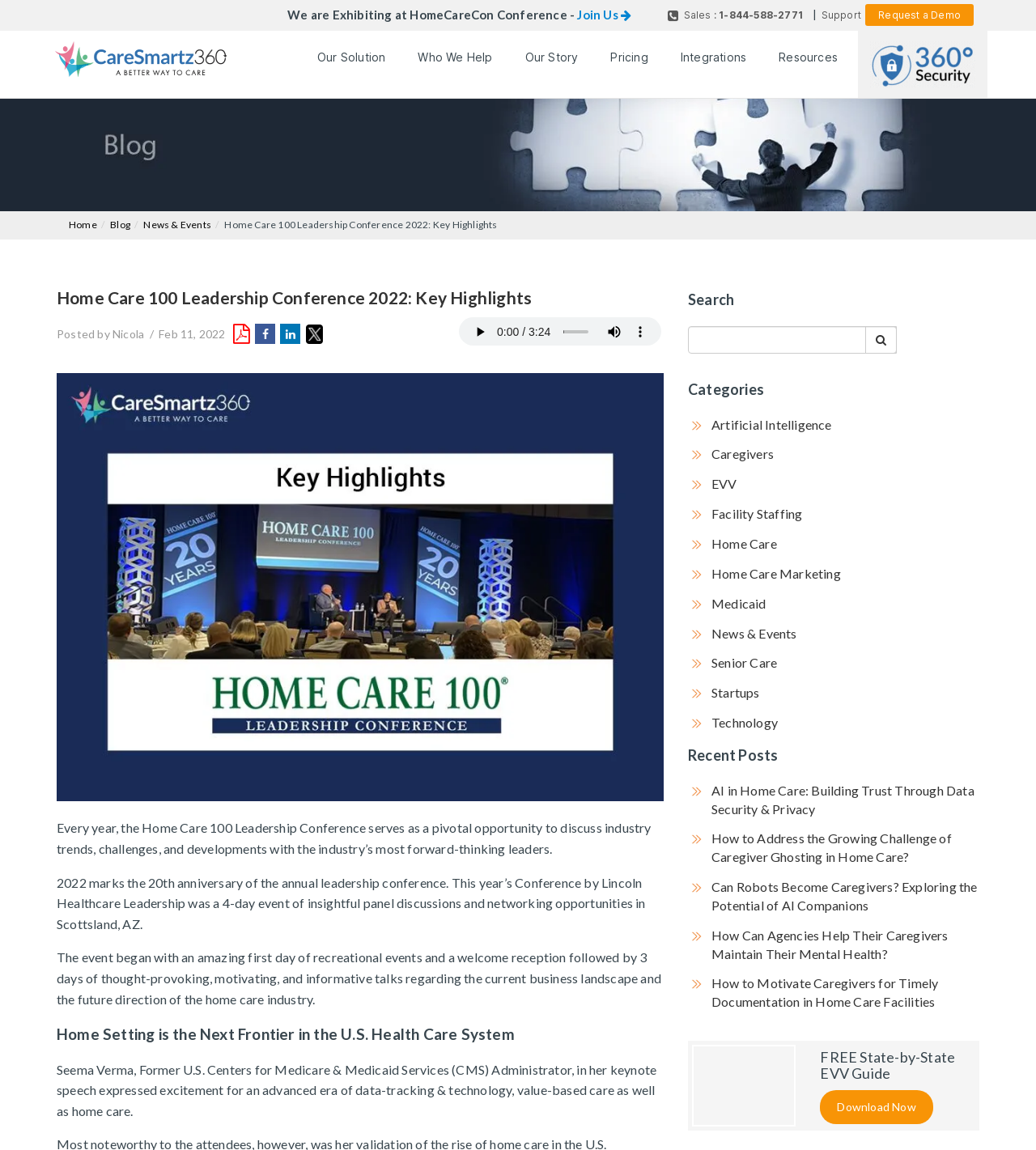Answer the question briefly using a single word or phrase: 
How many links are there in the navigation?

5